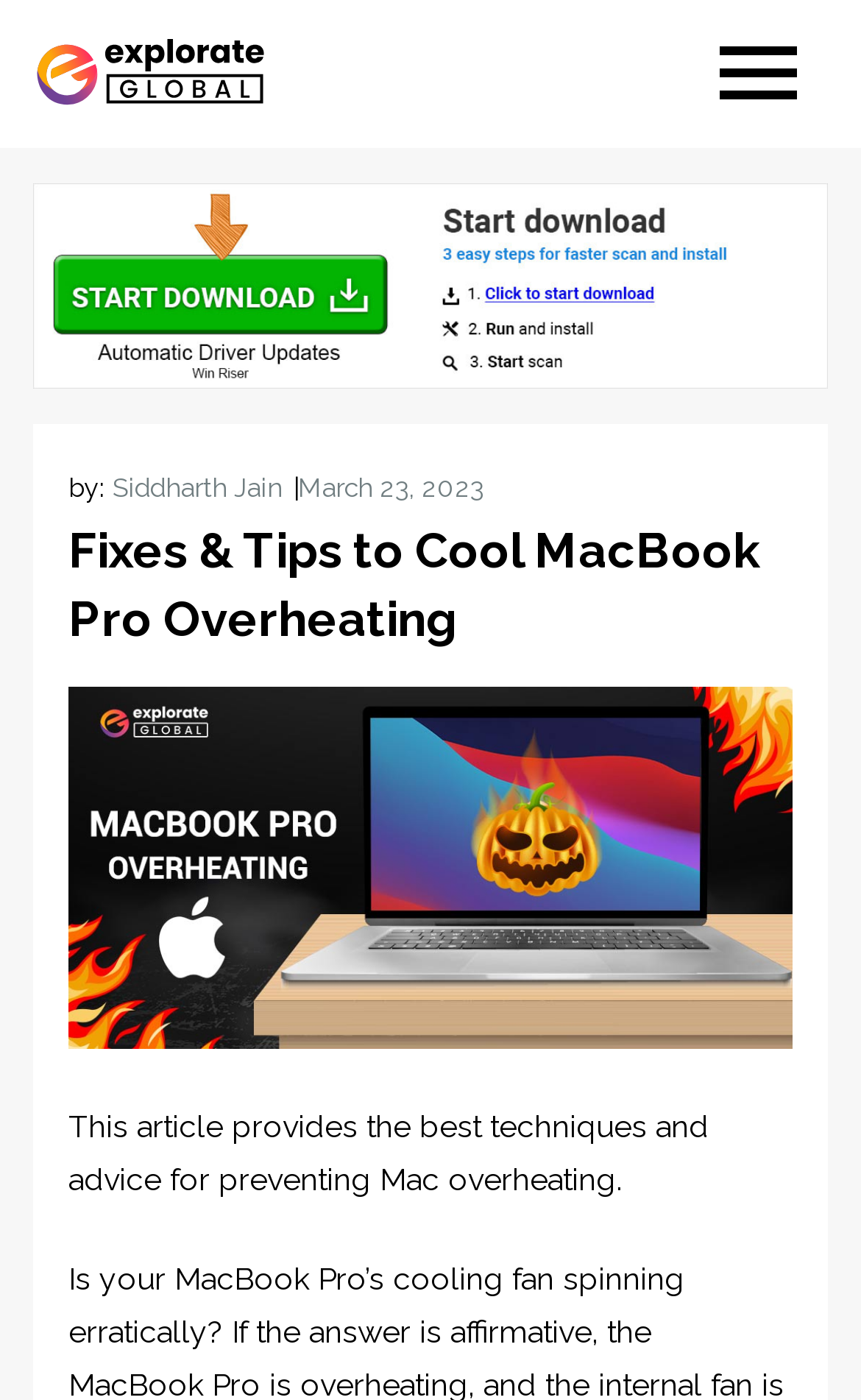Bounding box coordinates are to be given in the format (top-left x, top-left y, bottom-right x, bottom-right y). All values must be floating point numbers between 0 and 1. Provide the bounding box coordinate for the UI element described as: March 23, 2023

[0.346, 0.337, 0.562, 0.359]